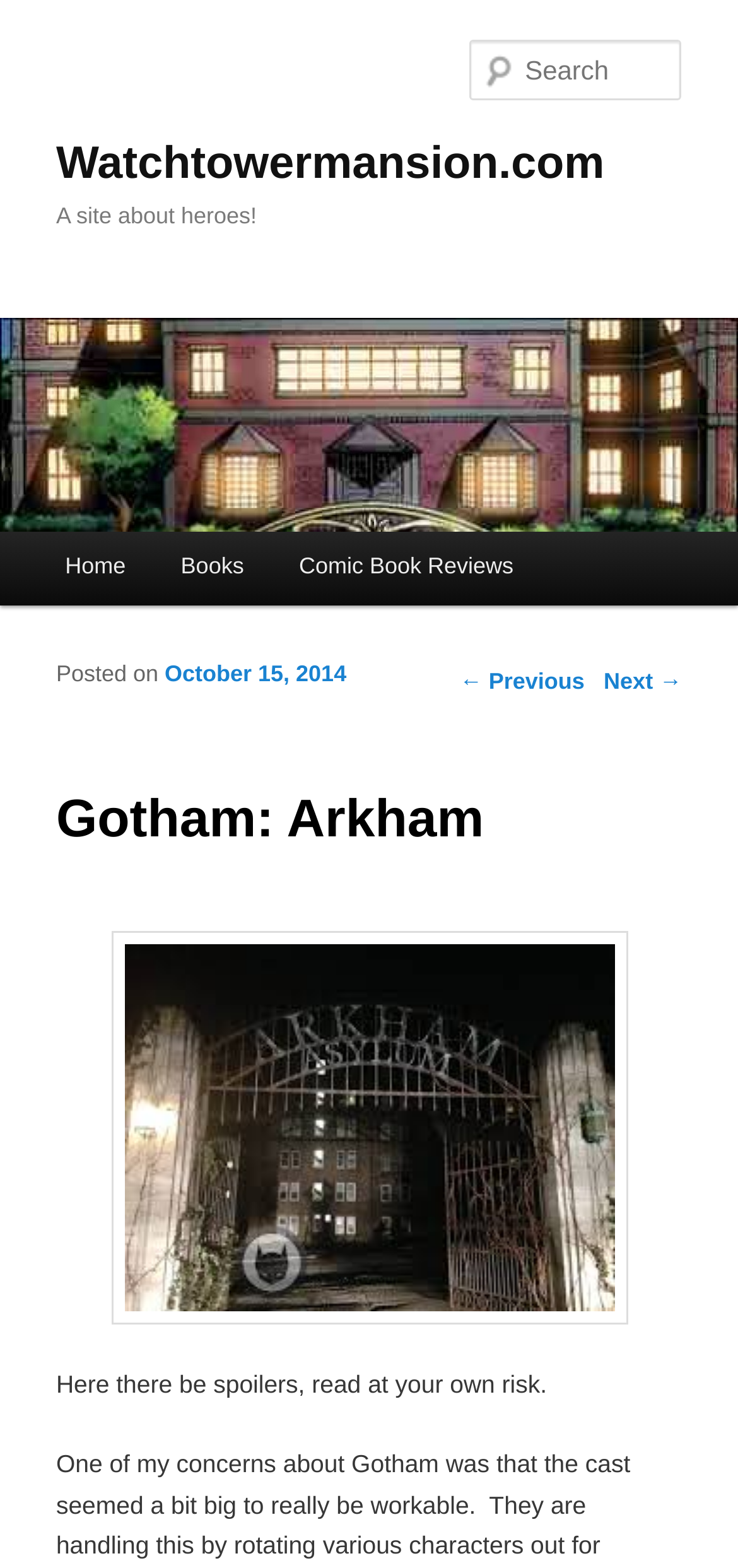Provide the bounding box coordinates of the UI element this sentence describes: "parent_node: Search name="s" placeholder="Search"".

[0.637, 0.025, 0.924, 0.064]